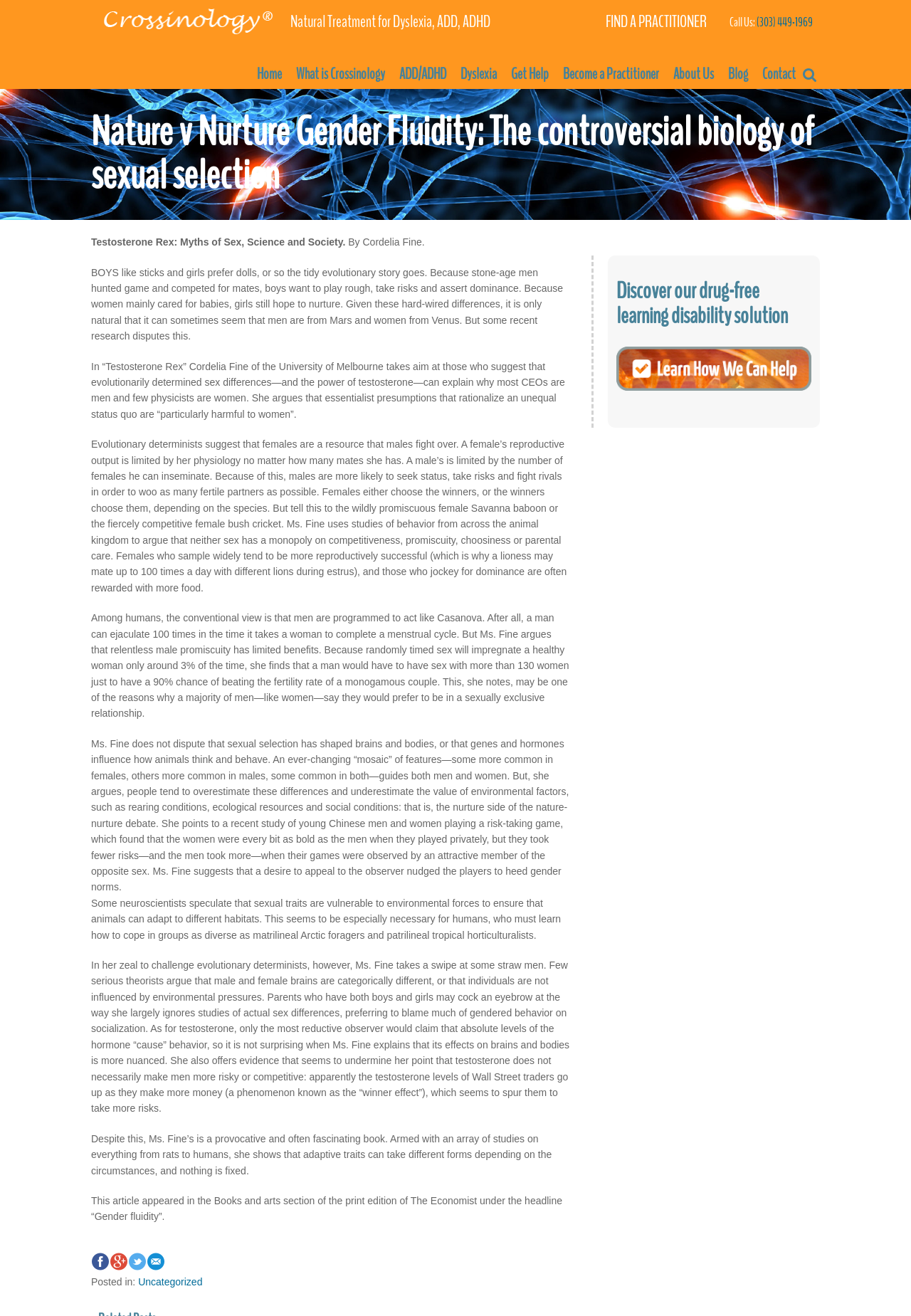What is the phone number to call?
Please provide a single word or phrase as your answer based on the image.

(303) 449-1969